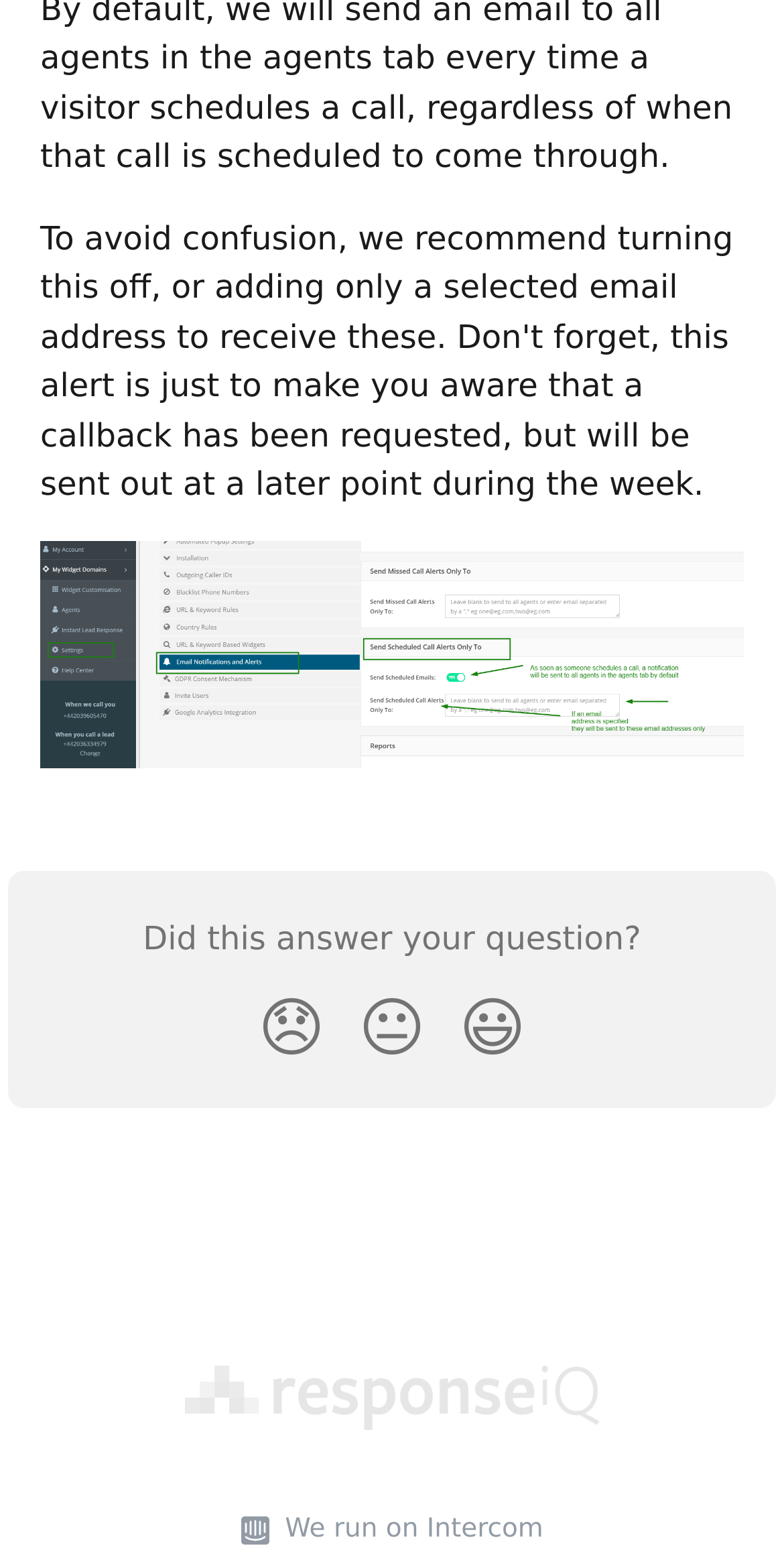Using the given element description, provide the bounding box coordinates (top-left x, top-left y, bottom-right x, bottom-right y) for the corresponding UI element in the screenshot: 😐

[0.436, 0.624, 0.564, 0.695]